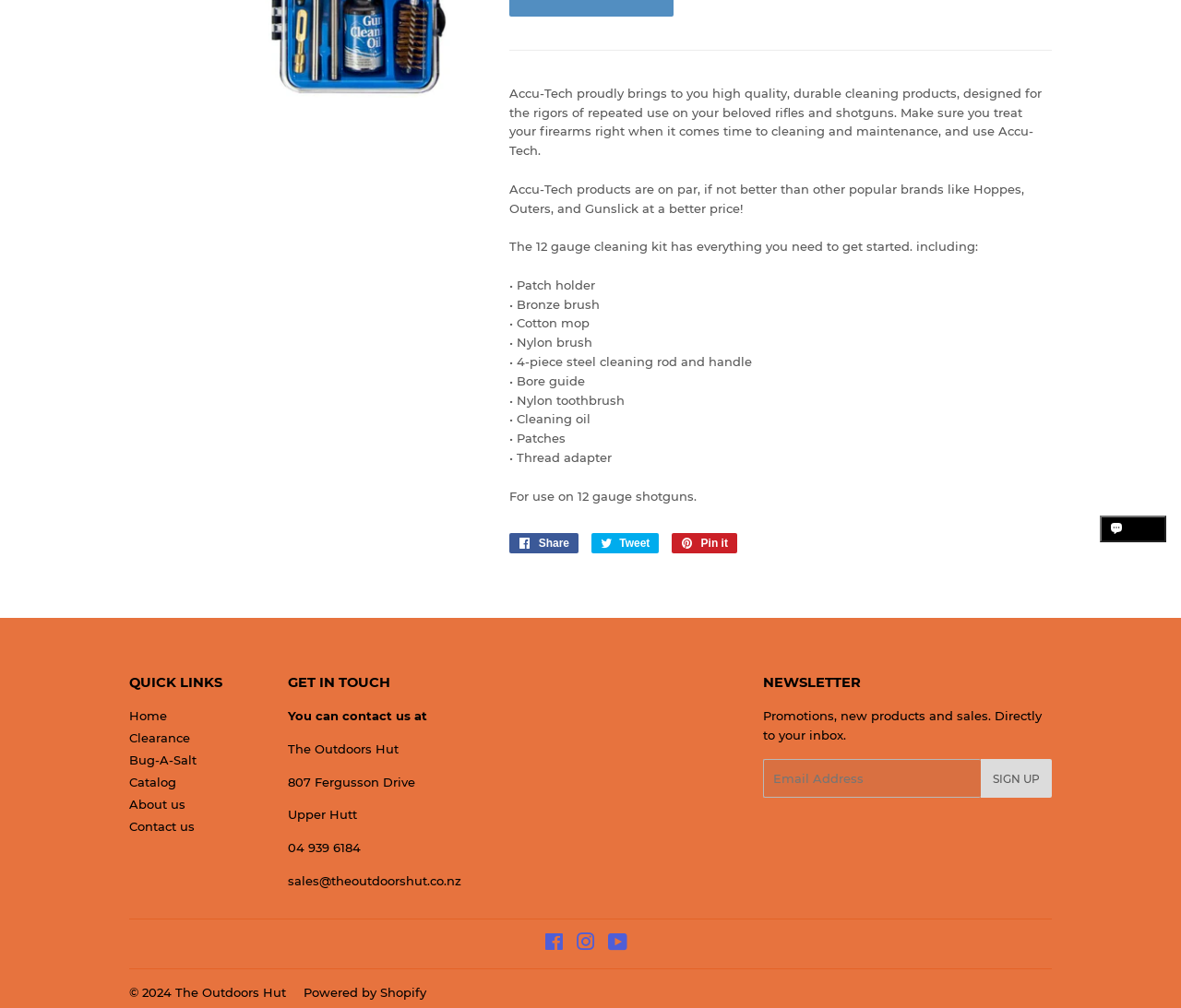Determine the bounding box coordinates for the HTML element mentioned in the following description: "Shotguns". The coordinates should be a list of four floats ranging from 0 to 1, represented as [left, top, right, bottom].

[0.65, 0.138, 0.923, 0.176]